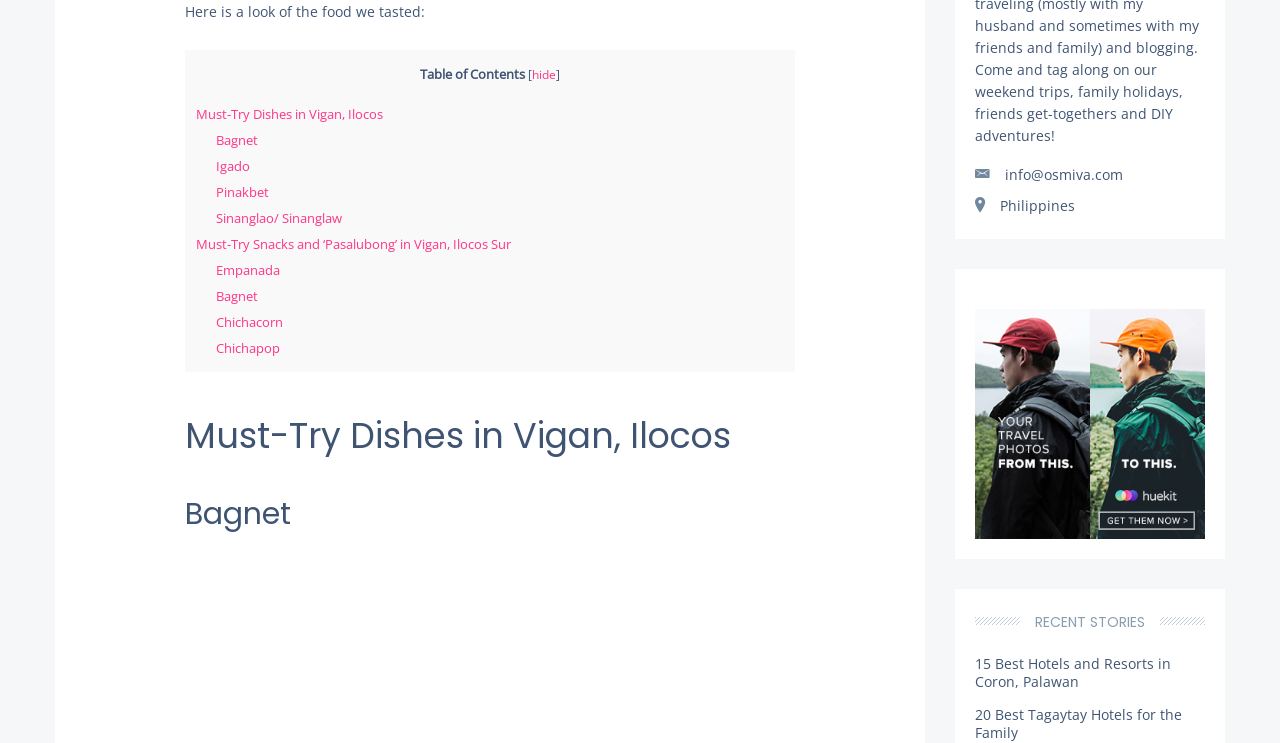What is the first must-try dish in Vigan, Ilocos?
Based on the screenshot, give a detailed explanation to answer the question.

The first must-try dish in Vigan, Ilocos can be found in the link element with the text 'Bagnet' at coordinates [0.169, 0.177, 0.202, 0.201]. It is listed under the heading 'Must-Try Dishes in Vigan, Ilocos'.